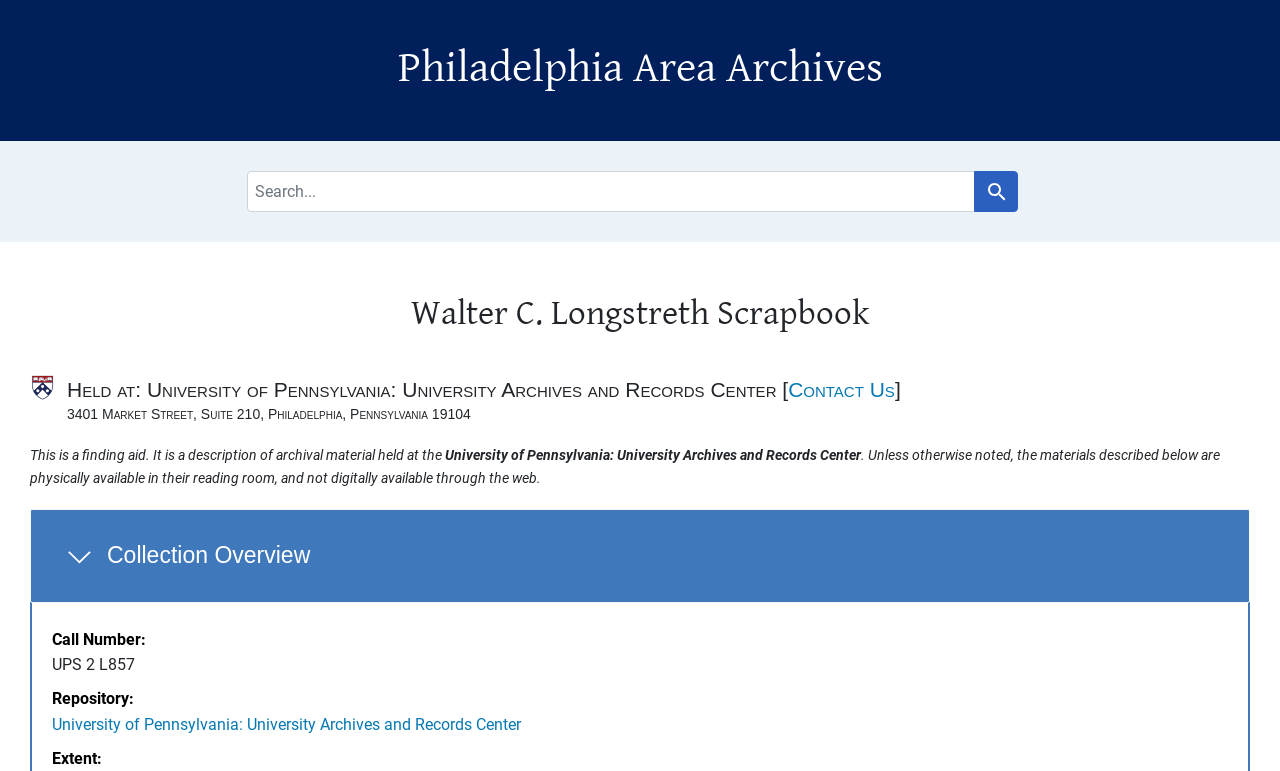Identify the main heading of the webpage and provide its text content.

Philadelphia Area Archives